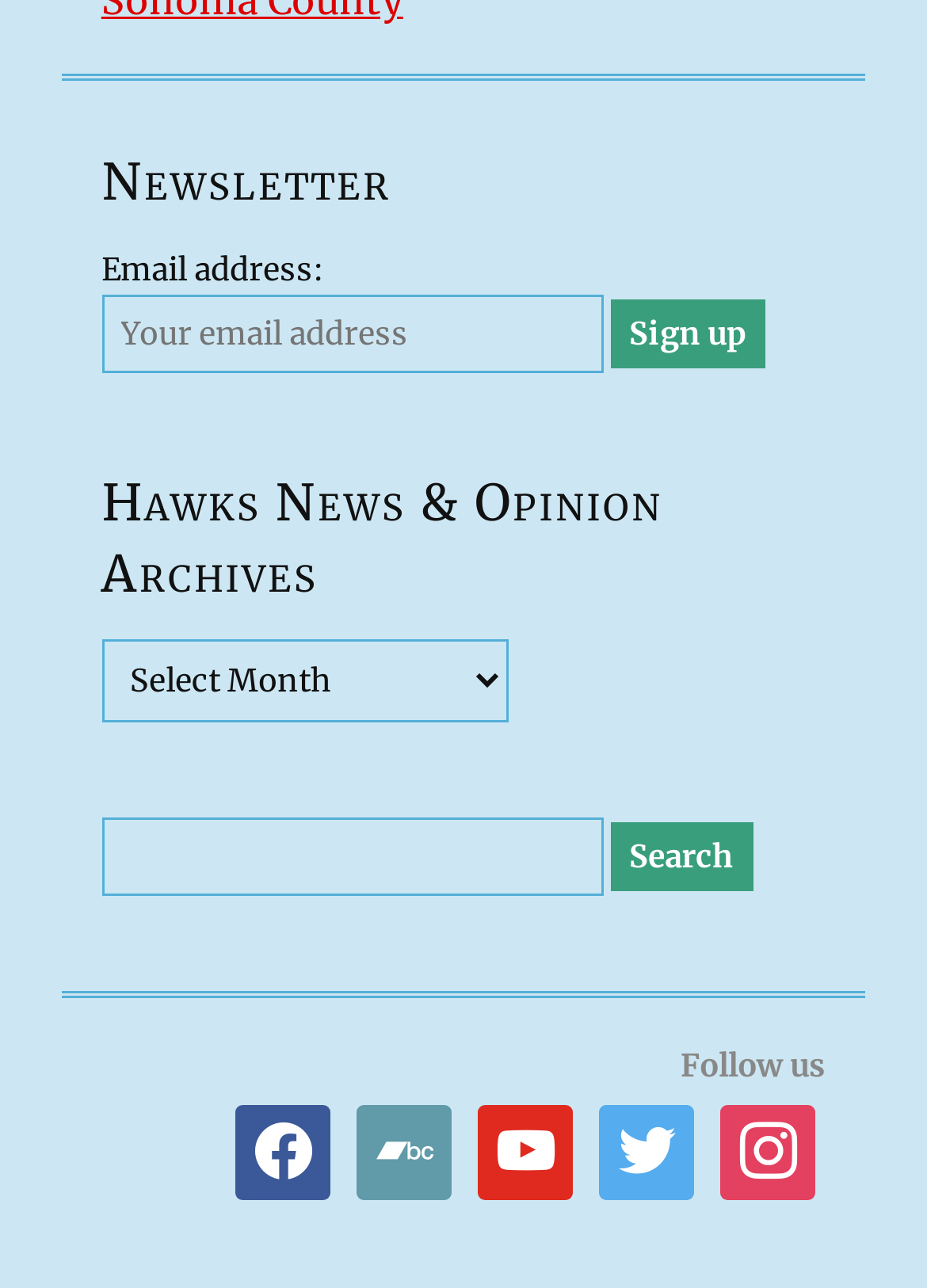Identify the coordinates of the bounding box for the element that must be clicked to accomplish the instruction: "Select archives from dropdown".

[0.109, 0.497, 0.548, 0.562]